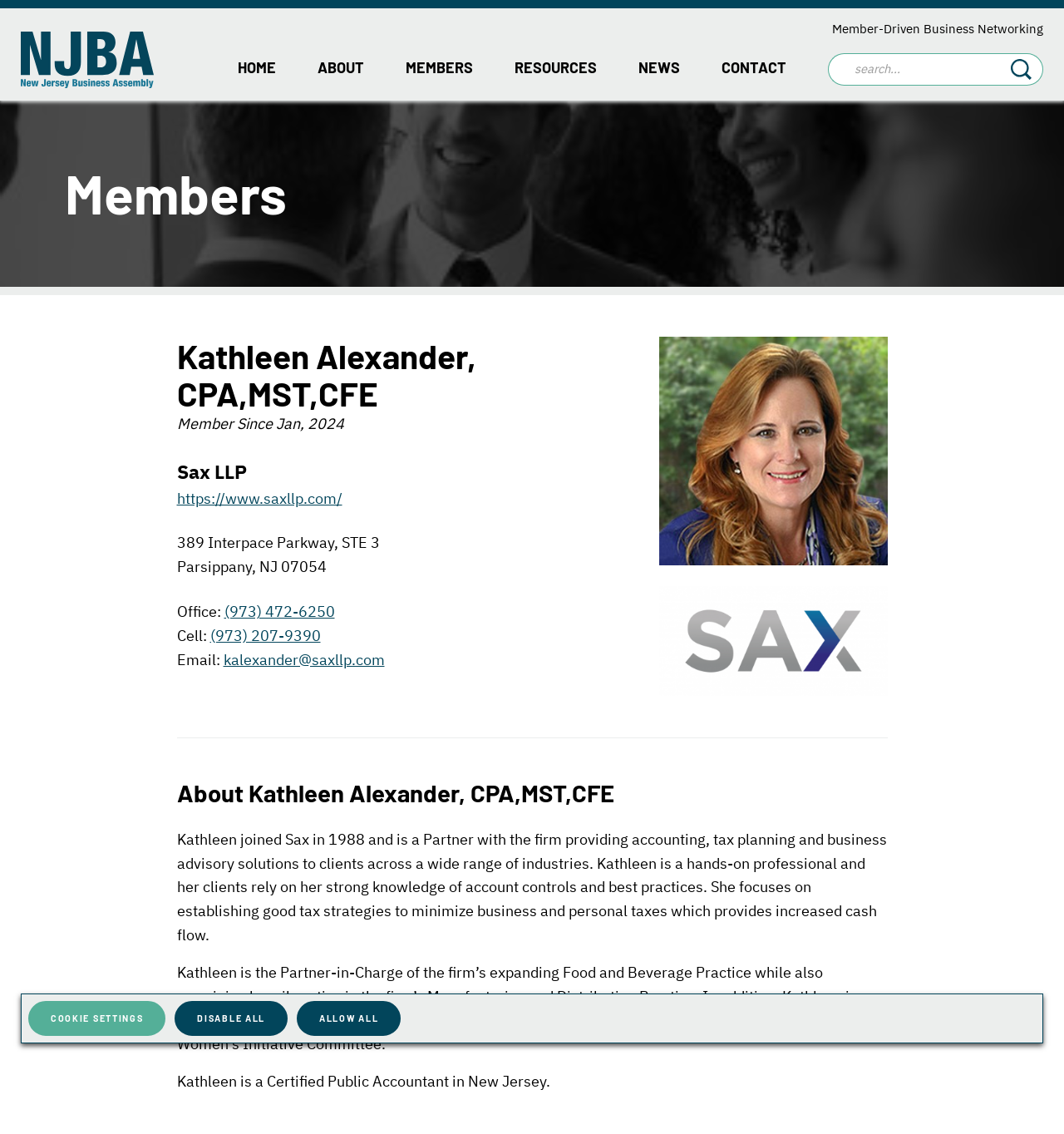Please provide a comprehensive response to the question below by analyzing the image: 
What is the focus of Kathleen Alexander's practice?

Based on the webpage, Kathleen Alexander's practice focuses on tax planning, as mentioned in the 'About Kathleen Alexander, CPA,MST,CFE' section, where it states that she provides 'accounting, tax planning and business advisory solutions' to clients.